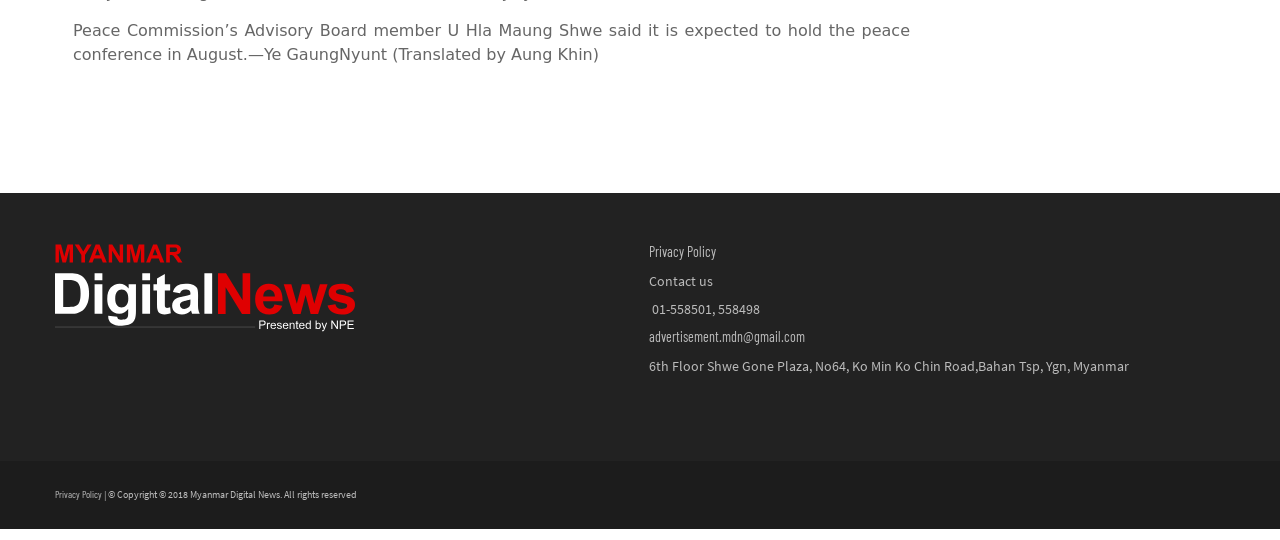What is the email address for advertisement?
Based on the image, answer the question with as much detail as possible.

The answer can be found in the link element with the text 'advertisement.mdn@gmail.com' which is located at the bottom of the webpage.